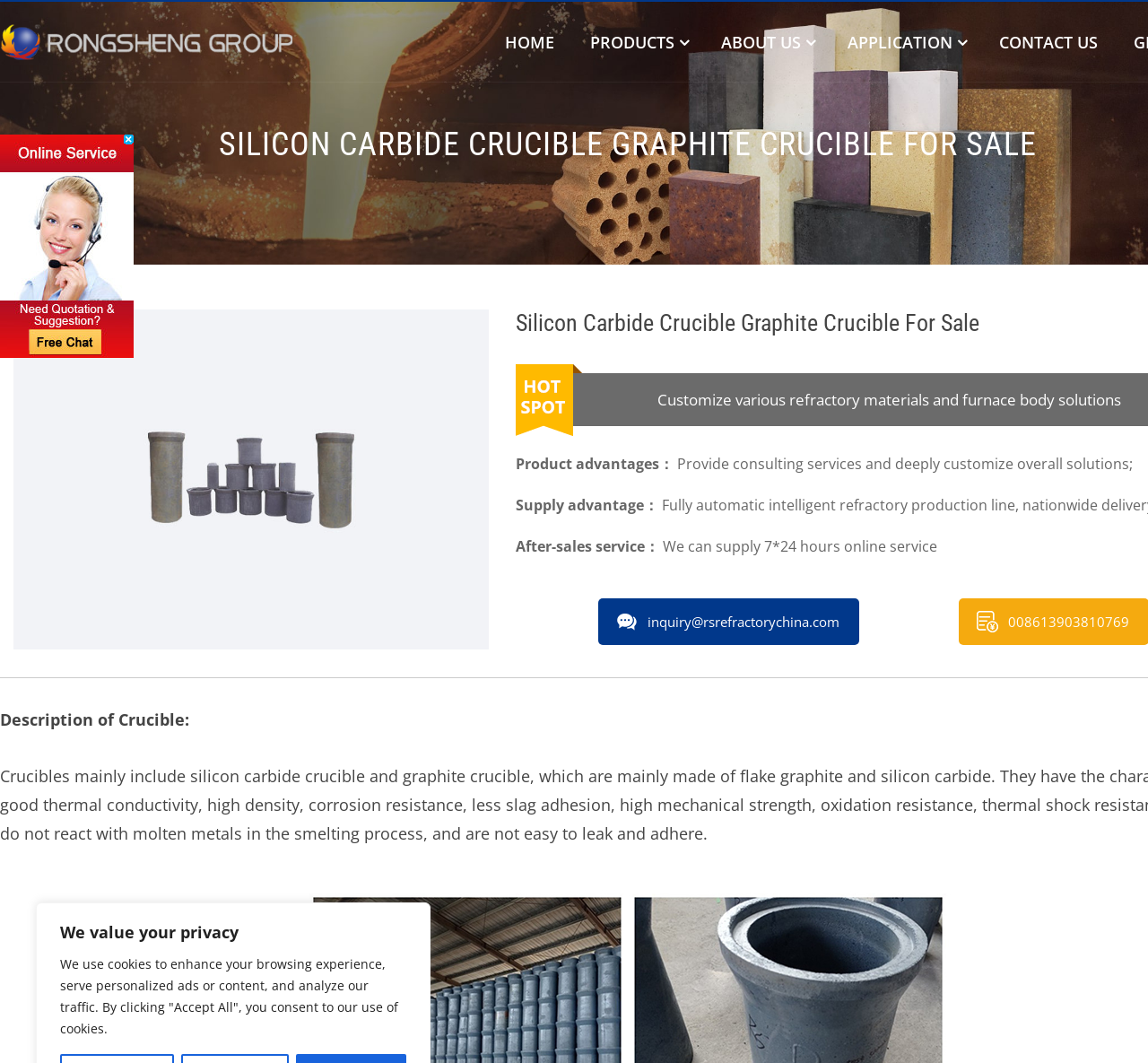How can customers contact the company?
Offer a detailed and full explanation in response to the question.

Customers can contact the company through email, as the email address 'inquiry@rsrefractorychina.com' is provided on the webpage. Additionally, there is a live help option available, as indicated by the image with the text 'If you have any question, please click here for live help'.